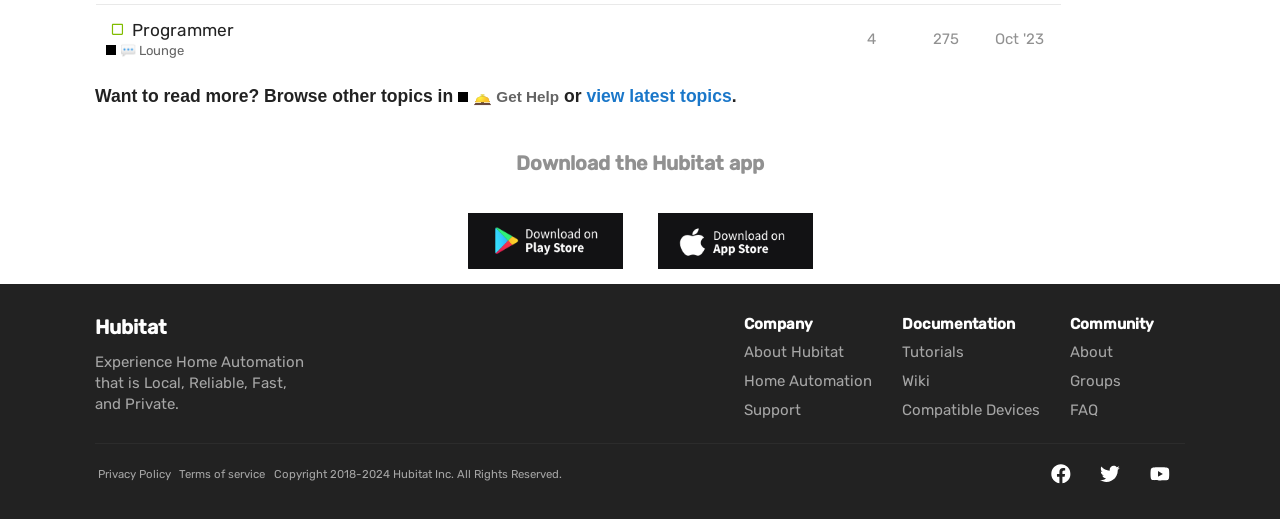Predict the bounding box coordinates of the area that should be clicked to accomplish the following instruction: "Check out the latest videos on Youtube". The bounding box coordinates should consist of four float numbers between 0 and 1, i.e., [left, top, right, bottom].

[0.895, 0.894, 0.918, 0.932]